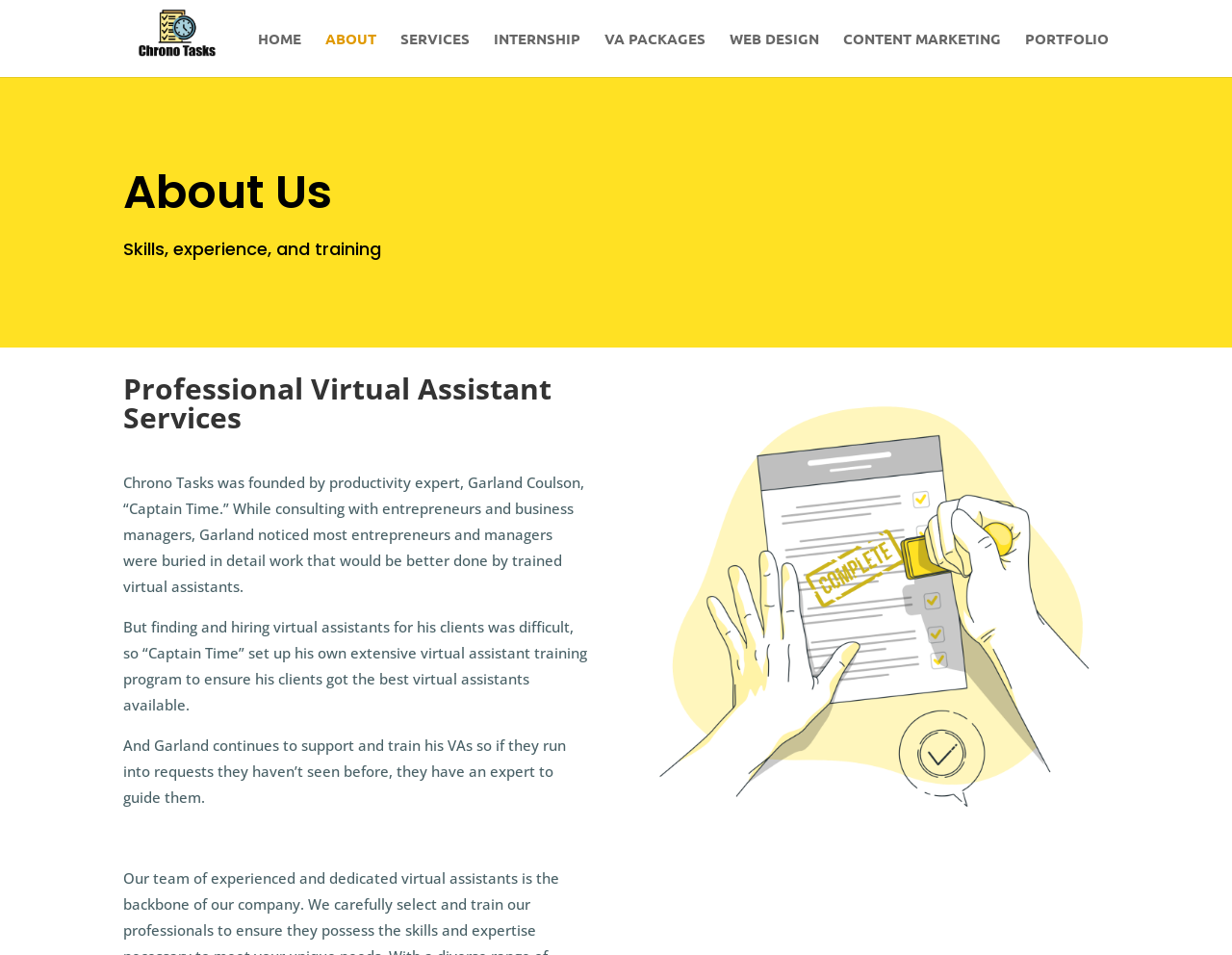Could you specify the bounding box coordinates for the clickable section to complete the following instruction: "learn about Chrono Tasks"?

[0.102, 0.029, 0.185, 0.048]